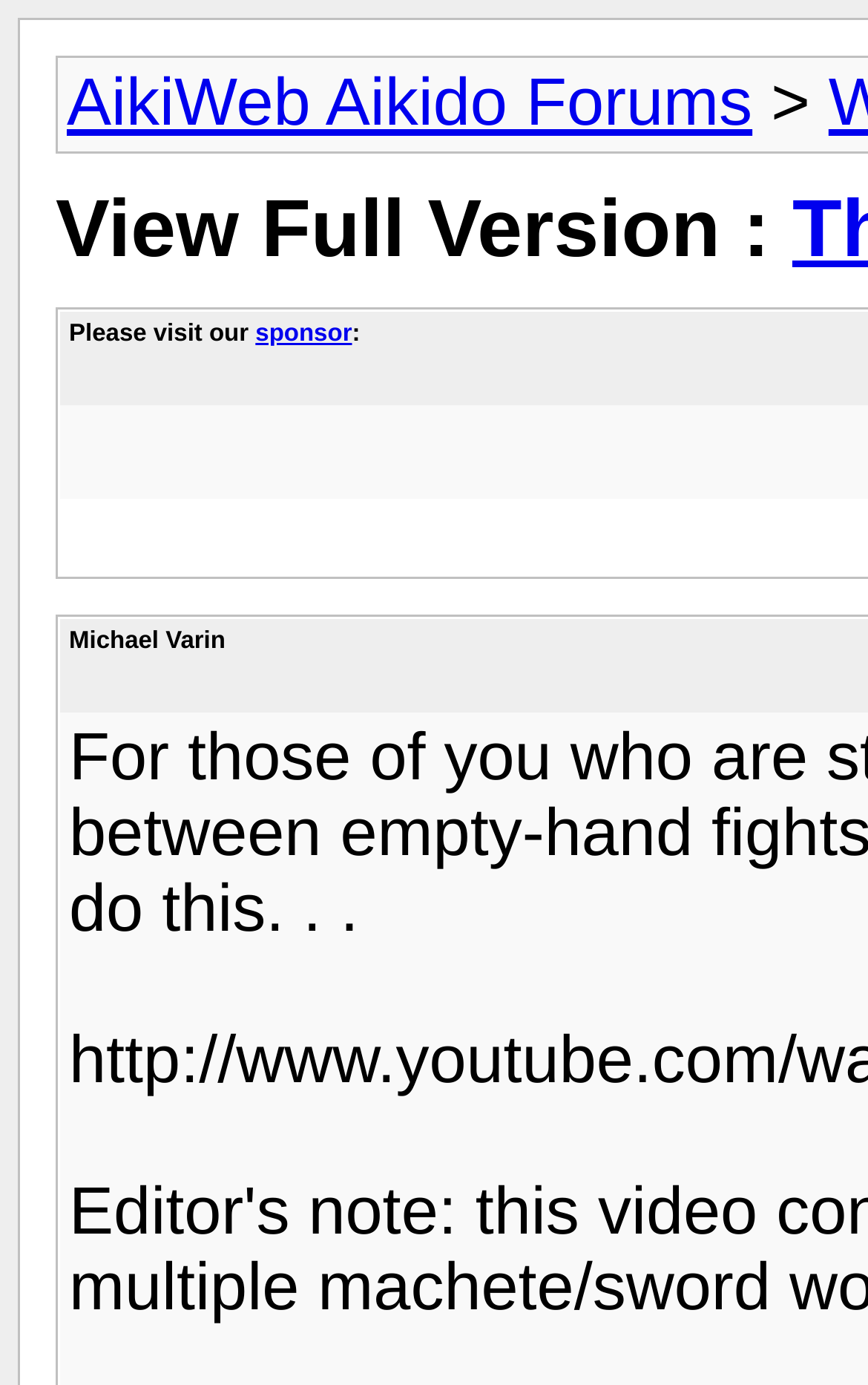Identify the bounding box coordinates for the UI element described as: "sponsor". The coordinates should be provided as four floats between 0 and 1: [left, top, right, bottom].

[0.294, 0.231, 0.406, 0.25]